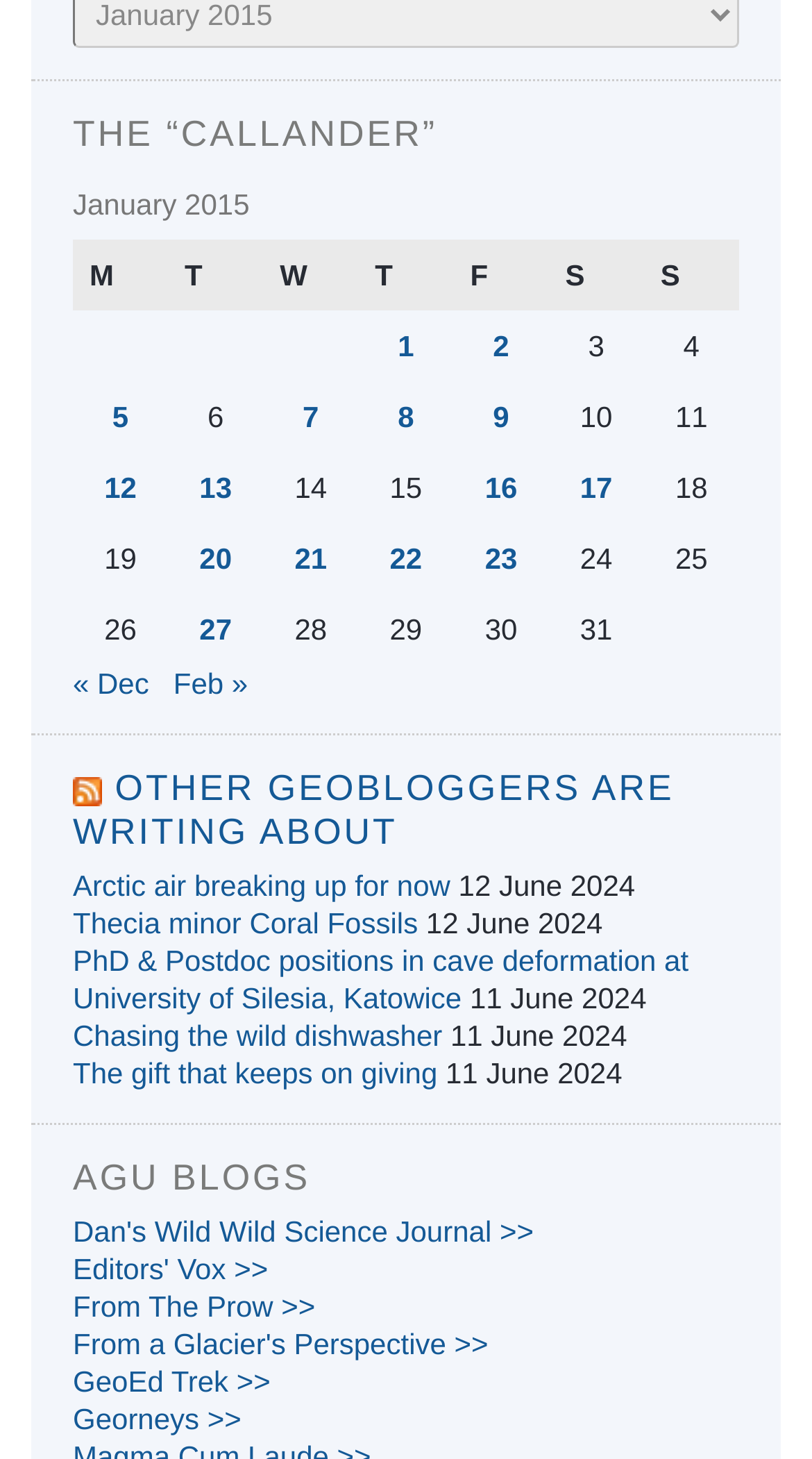What is the date of the first article in the 'AGU BLOGS' section?
Using the image, provide a detailed and thorough answer to the question.

The 'AGU BLOGS' section is located at the bottom of the webpage, and the first article in this section has a date of '12 June 2024'.